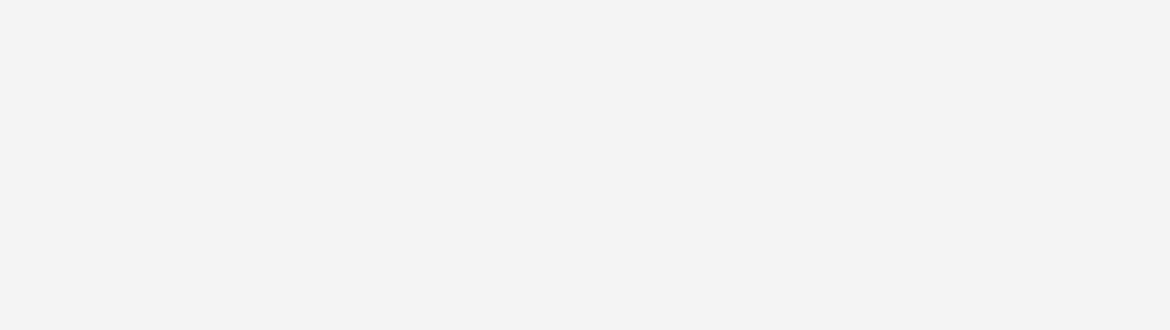Given the element description: "CONTACT US", predict the bounding box coordinates of this UI element. The coordinates must be four float numbers between 0 and 1, given as [left, top, right, bottom].

[0.026, 0.71, 0.24, 0.846]